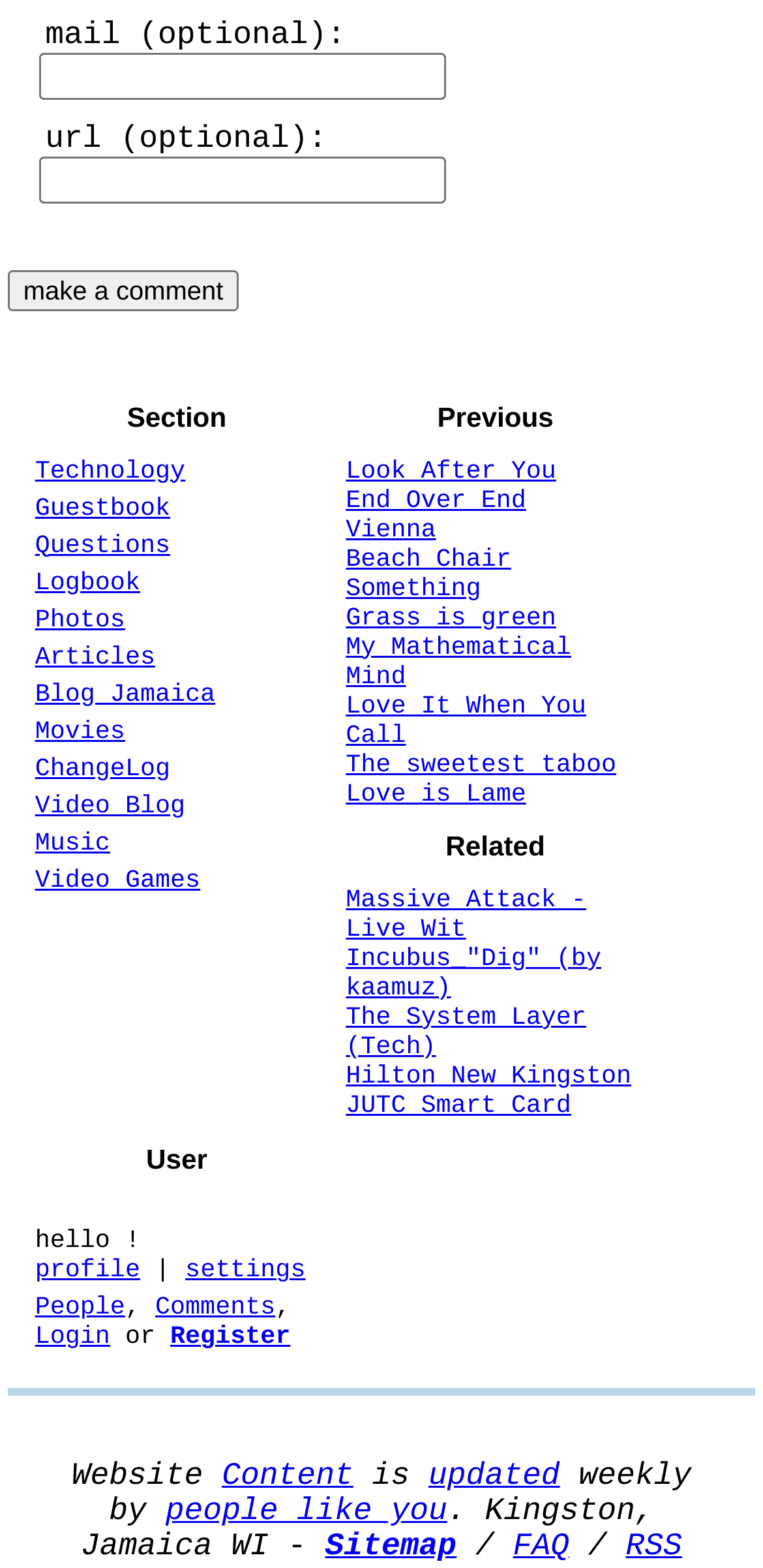Find the bounding box coordinates of the clickable area required to complete the following action: "register".

[0.223, 0.843, 0.381, 0.862]